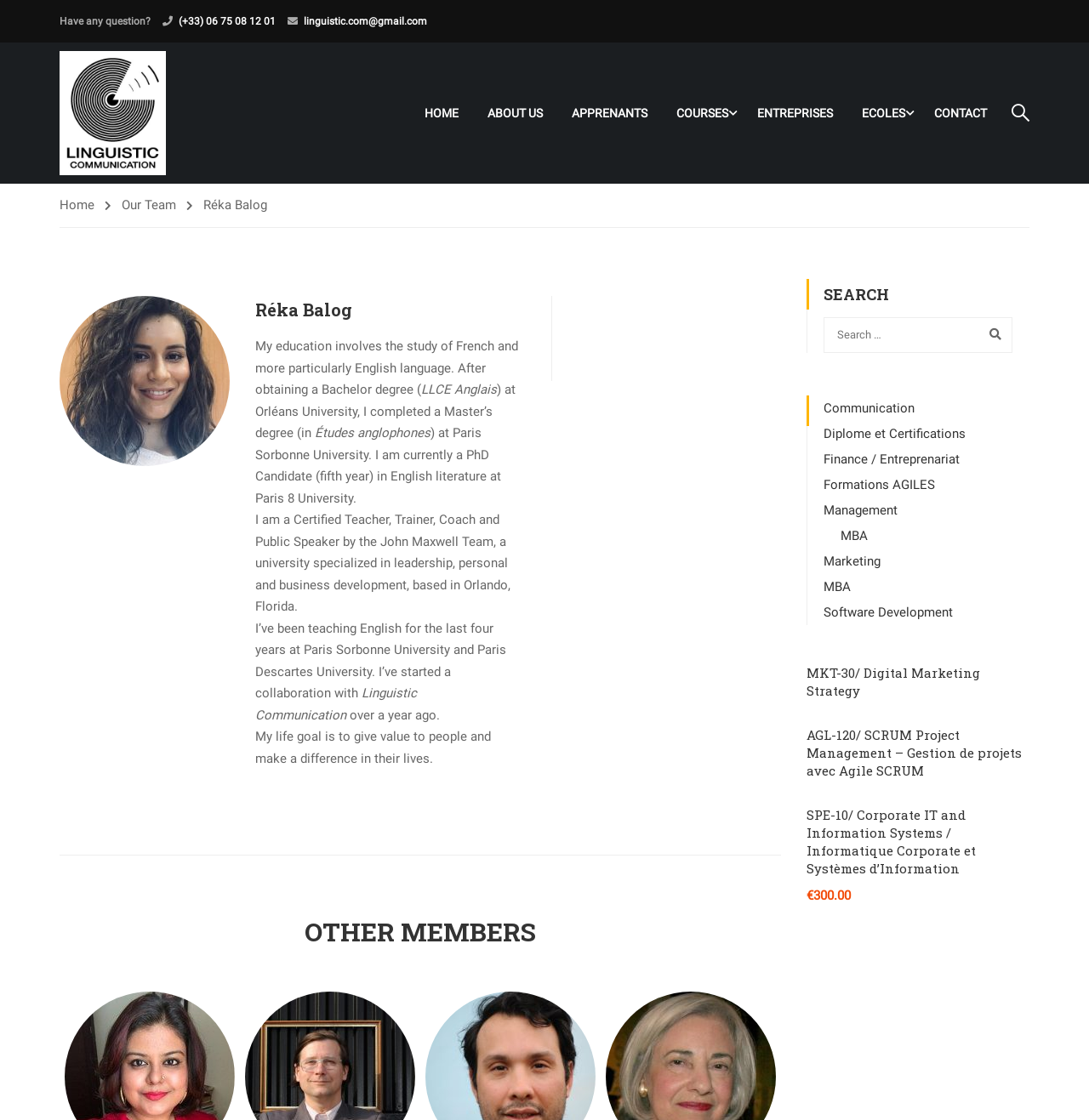Locate the bounding box coordinates of the element I should click to achieve the following instruction: "Search for something".

[0.891, 0.283, 0.93, 0.315]